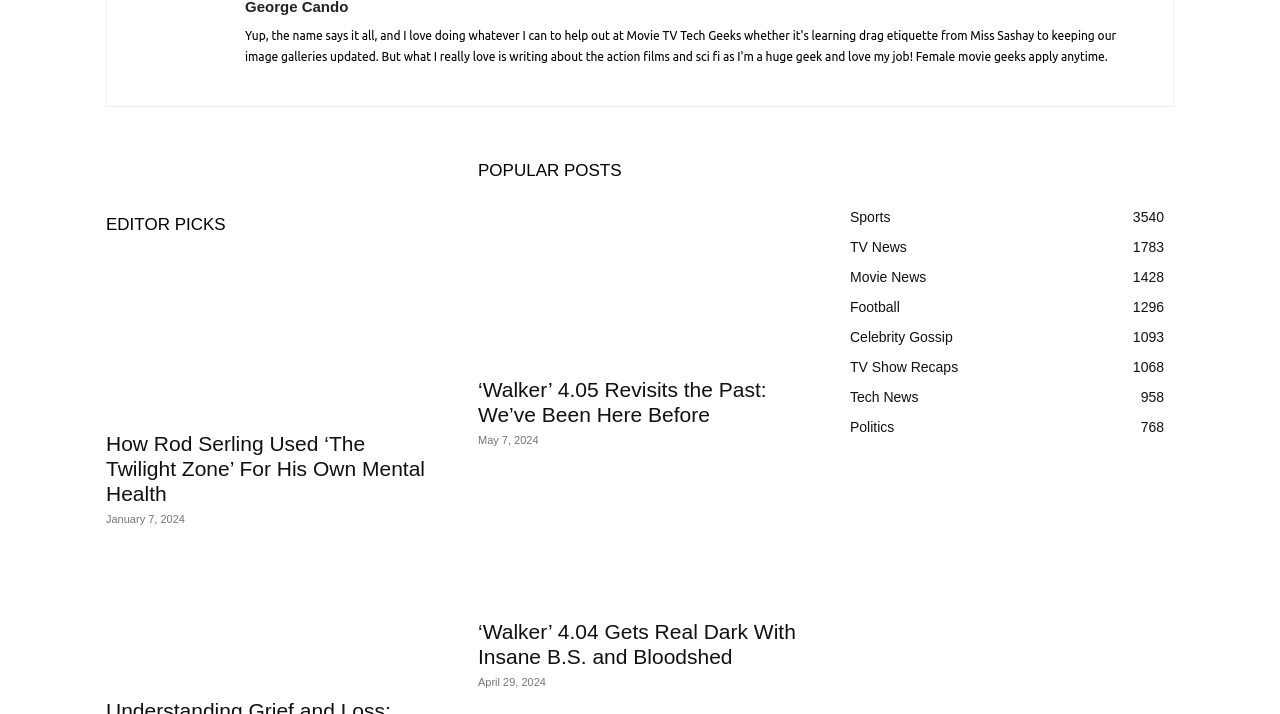How many articles are listed under 'EDITOR PICKS'?
Answer with a single word or phrase, using the screenshot for reference.

2